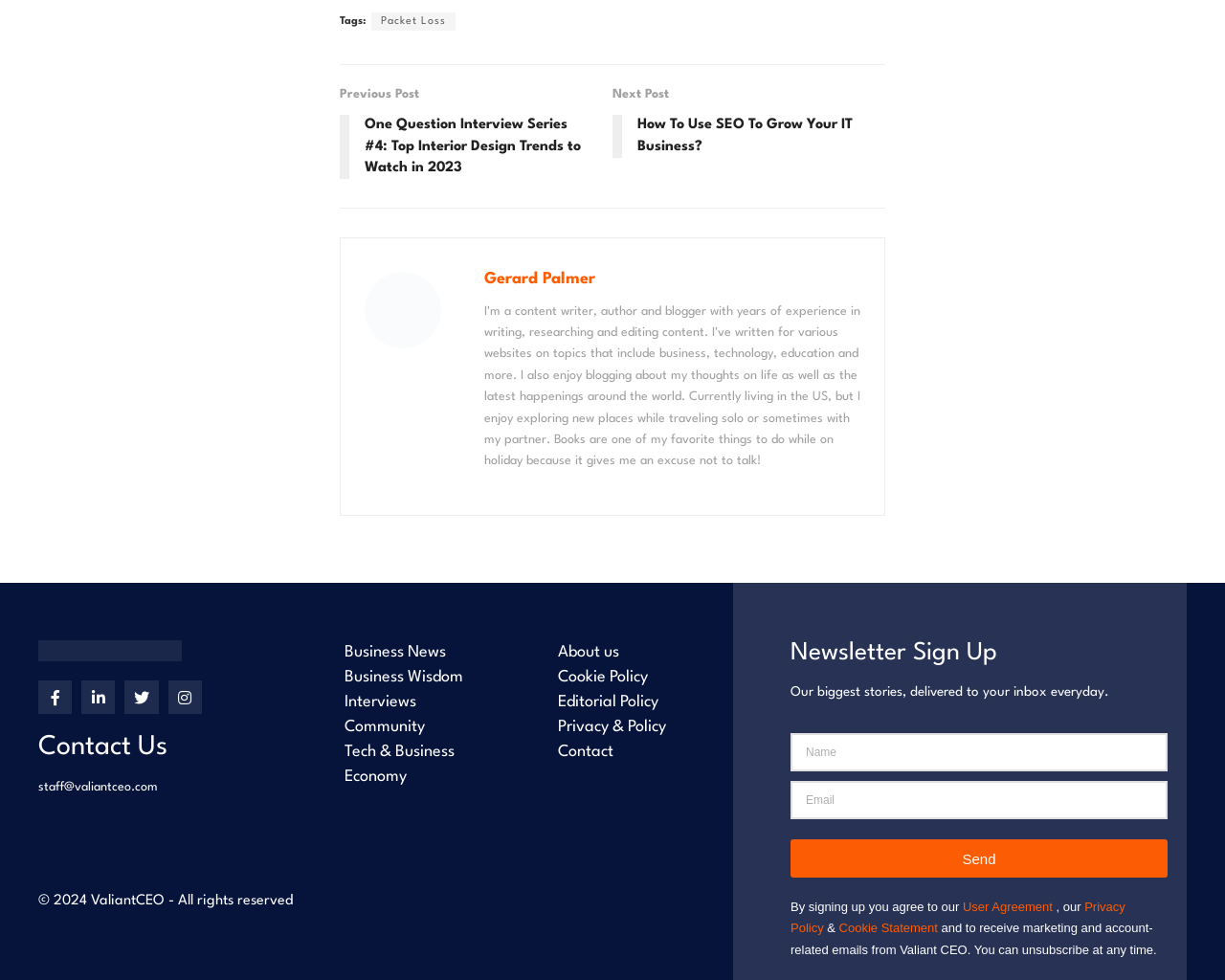Bounding box coordinates are given in the format (top-left x, top-left y, bottom-right x, bottom-right y). All values should be floating point numbers between 0 and 1. Provide the bounding box coordinate for the UI element described as: parent_node: Name name="form_fields[name]" placeholder="Name"

[0.645, 0.748, 0.953, 0.787]